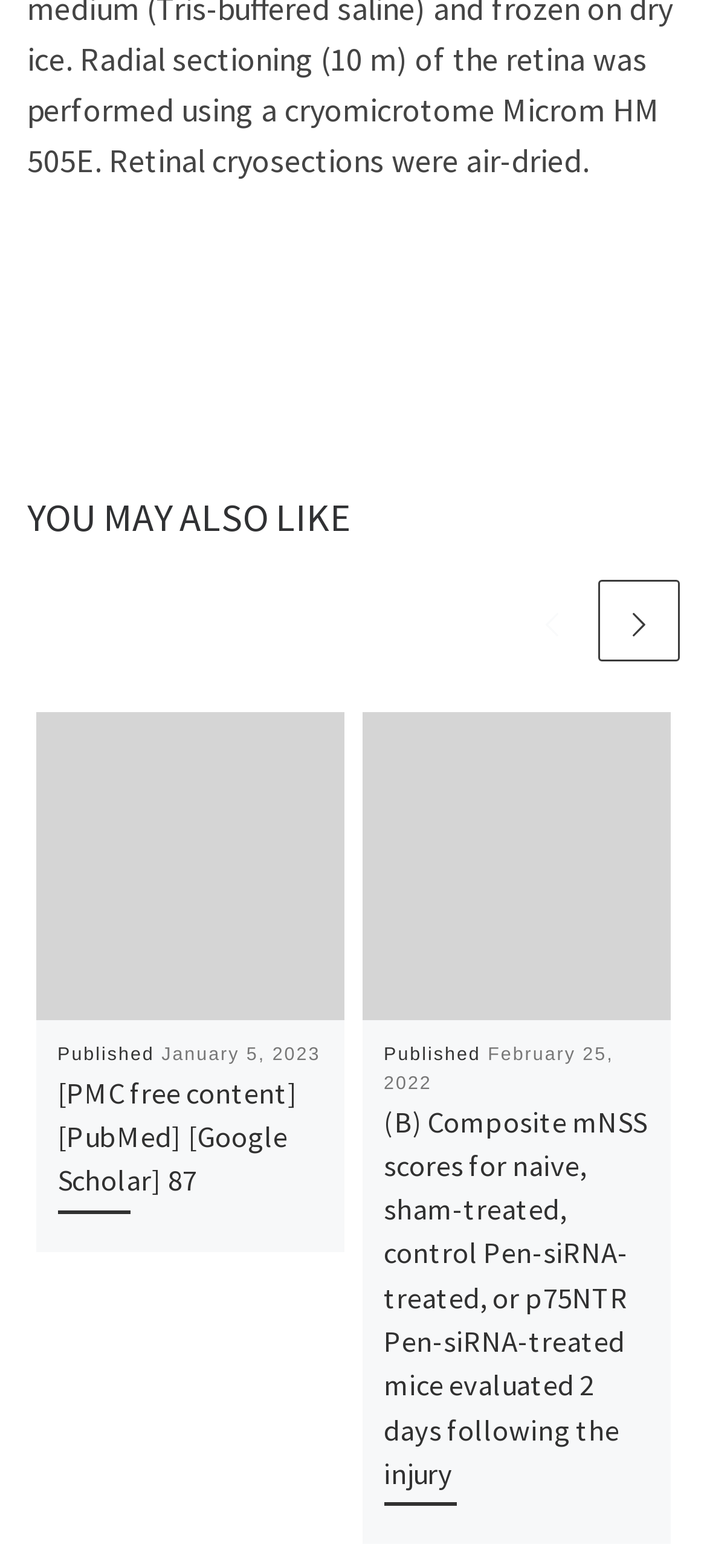Please provide a detailed answer to the question below by examining the image:
What is the title of the second article?

I found the title of the second article by looking at the header section of the webpage, where it says 'Published' followed by a heading element with the title '(B) Composite mNSS scores for naive, sham-treated, control Pen-siRNA-treated, or p75NTR Pen-siRNA-treated mice evaluated 2 days following the injury'.